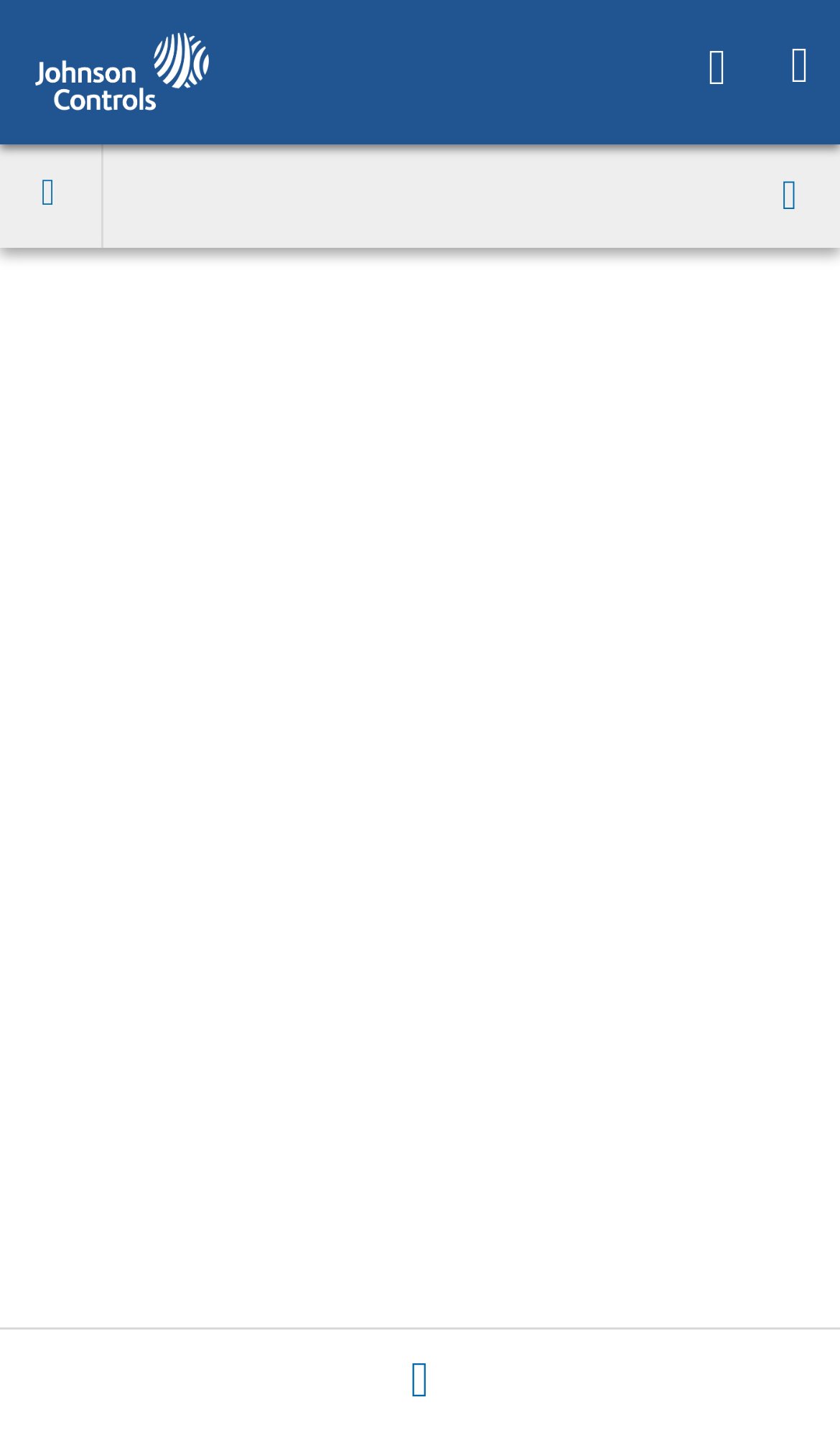Please give a succinct answer using a single word or phrase:
What is the purpose of the button on the top right?

Search